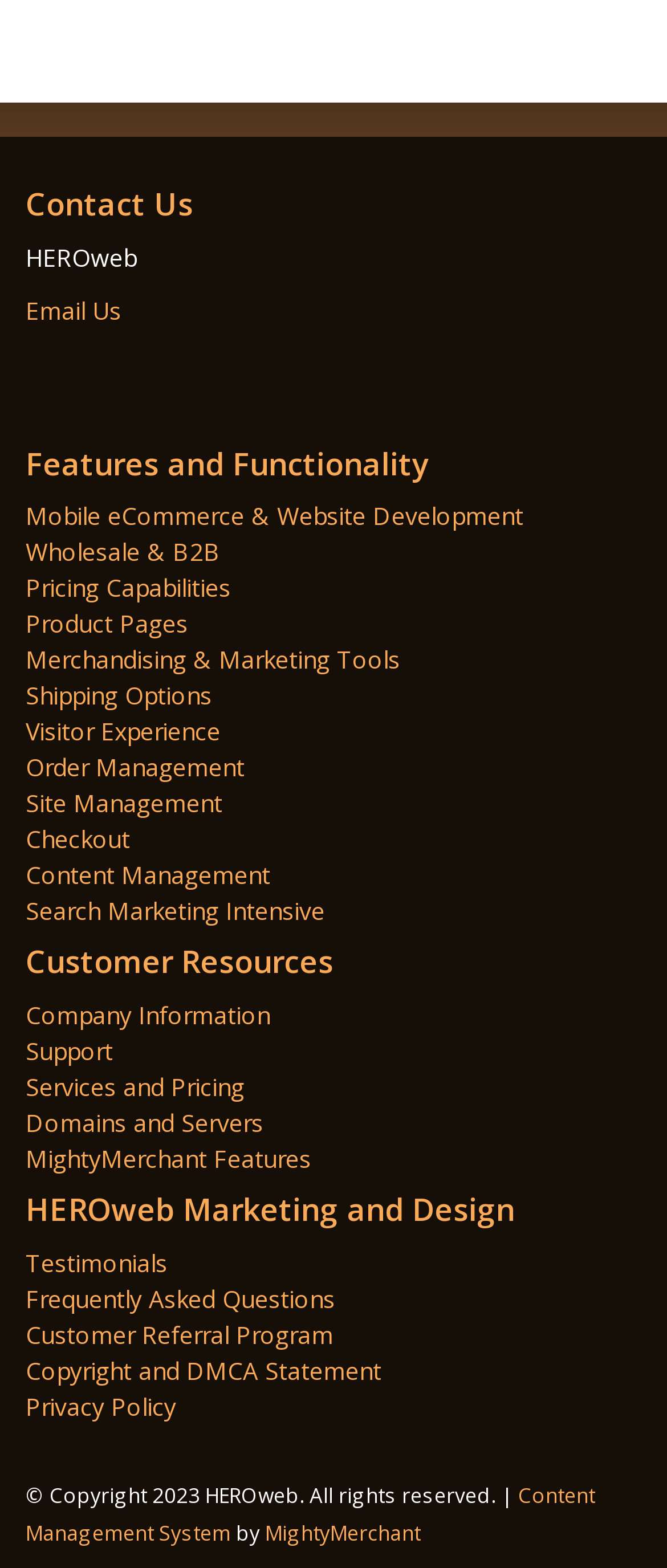What is the name of the image on the webpage?
Please answer using one word or phrase, based on the screenshot.

MightyMerchant